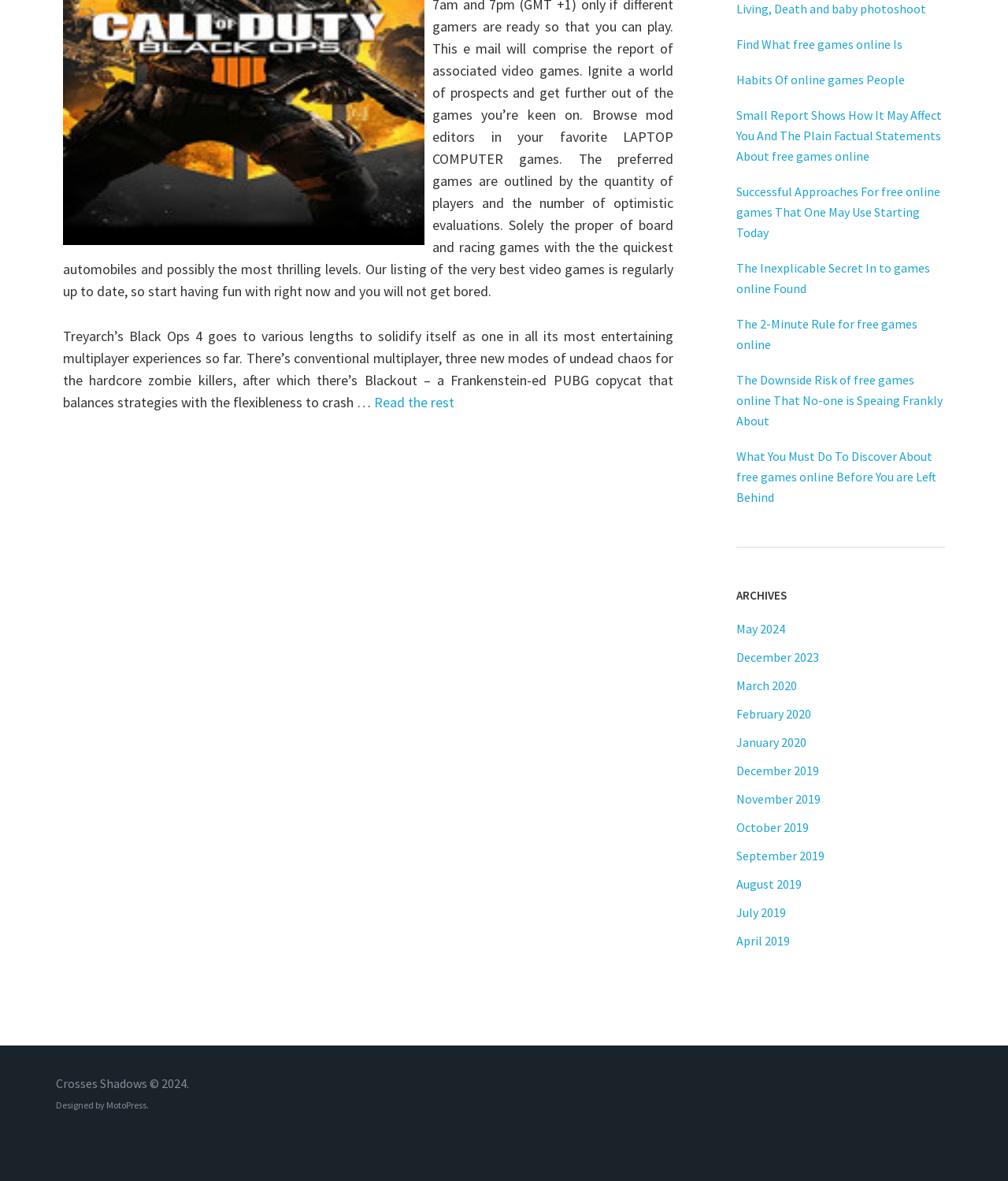Using the description: "MotoPress", determine the UI element's bounding box coordinates. Ensure the coordinates are in the format of four float numbers between 0 and 1, i.e., [left, top, right, bottom].

[0.106, 0.931, 0.145, 0.941]